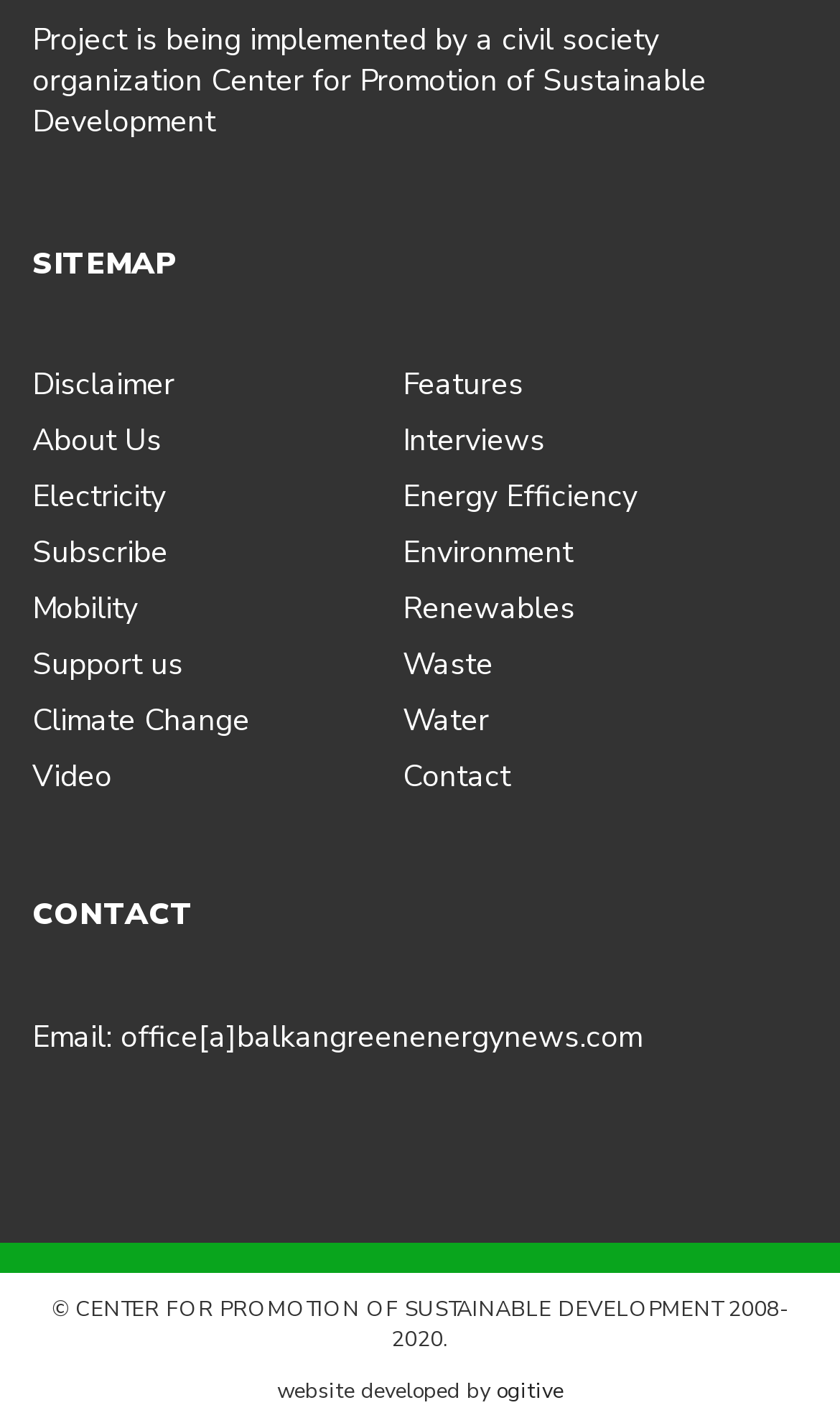What is the year range of the copyright?
Deliver a detailed and extensive answer to the question.

The answer can be found in the StaticText element with the text '© CENTER FOR PROMOTION OF SUSTAINABLE DEVELOPMENT 2008-2020'.